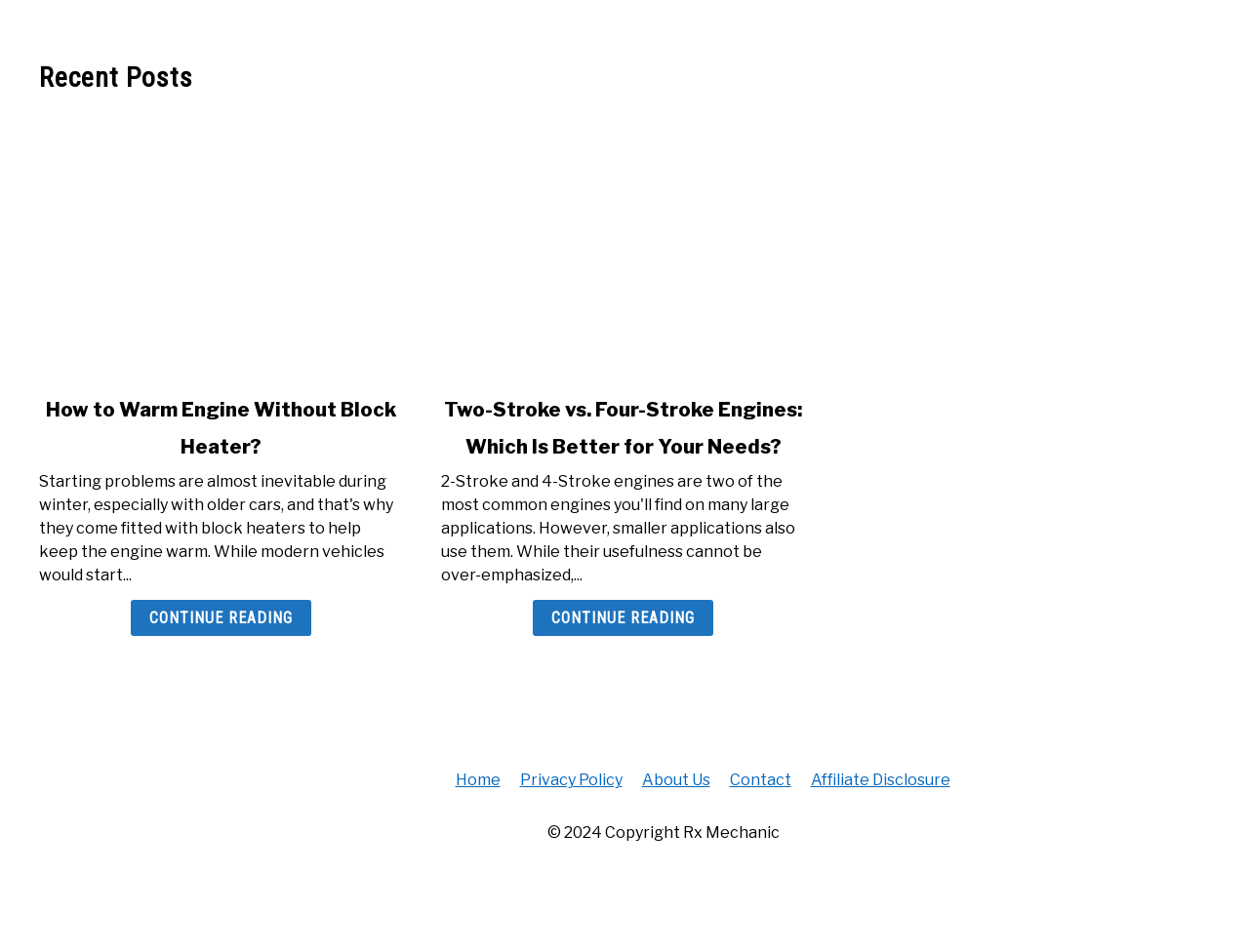Show the bounding box coordinates of the element that should be clicked to complete the task: "click on link to How to Warm Engine Without Block Heater?".

[0.031, 0.123, 0.322, 0.39]